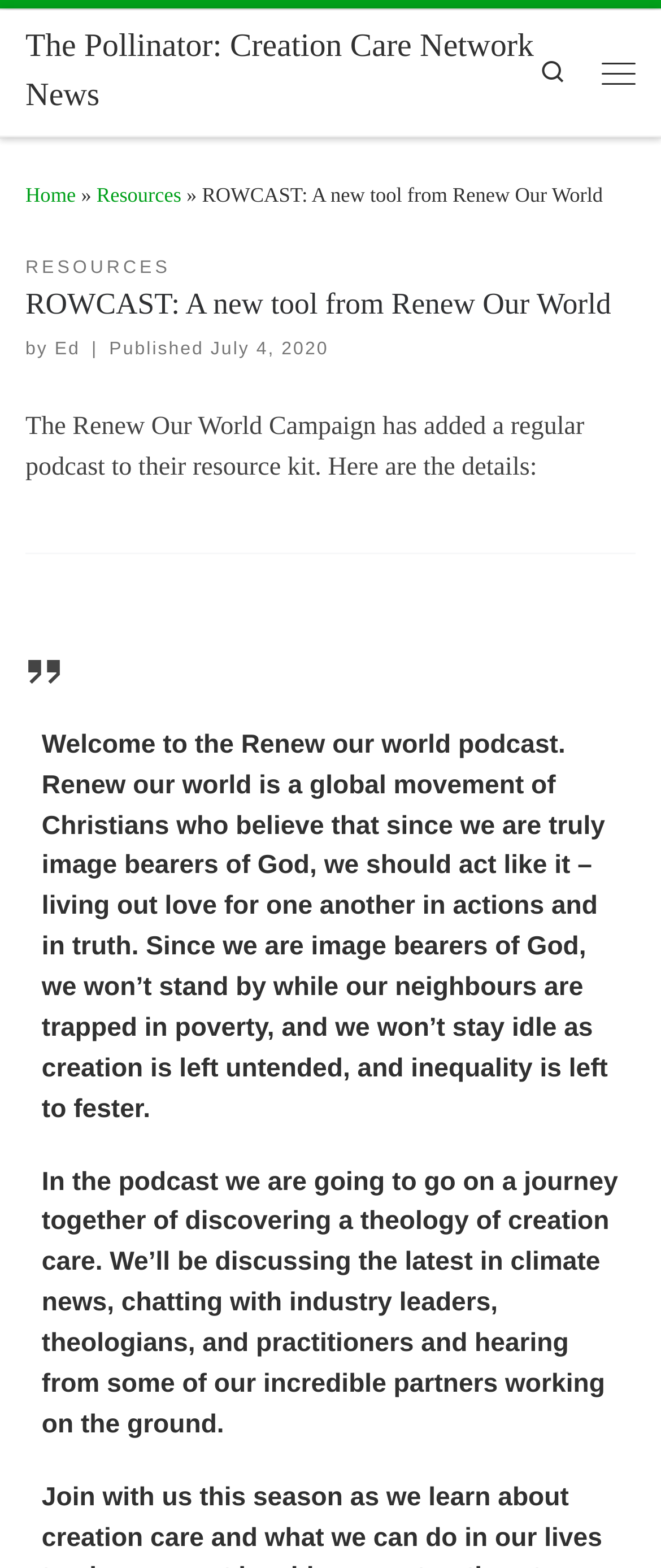Provide the bounding box coordinates for the specified HTML element described in this description: "Yes, I'm happy". The coordinates should be four float numbers ranging from 0 to 1, in the format [left, top, right, bottom].

None